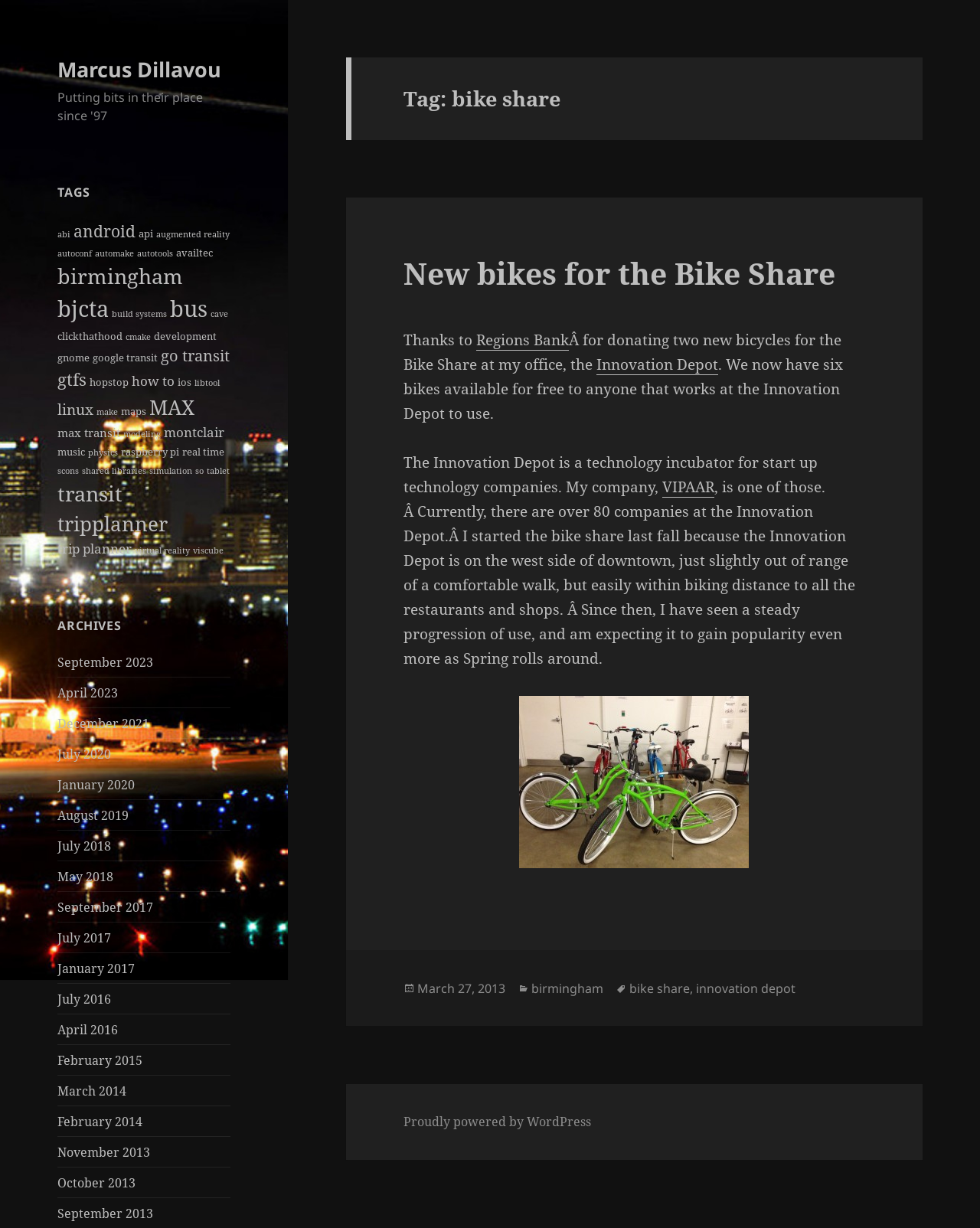Provide the bounding box coordinates of the HTML element described by the text: "Proudly powered by WordPress".

[0.412, 0.907, 0.603, 0.921]